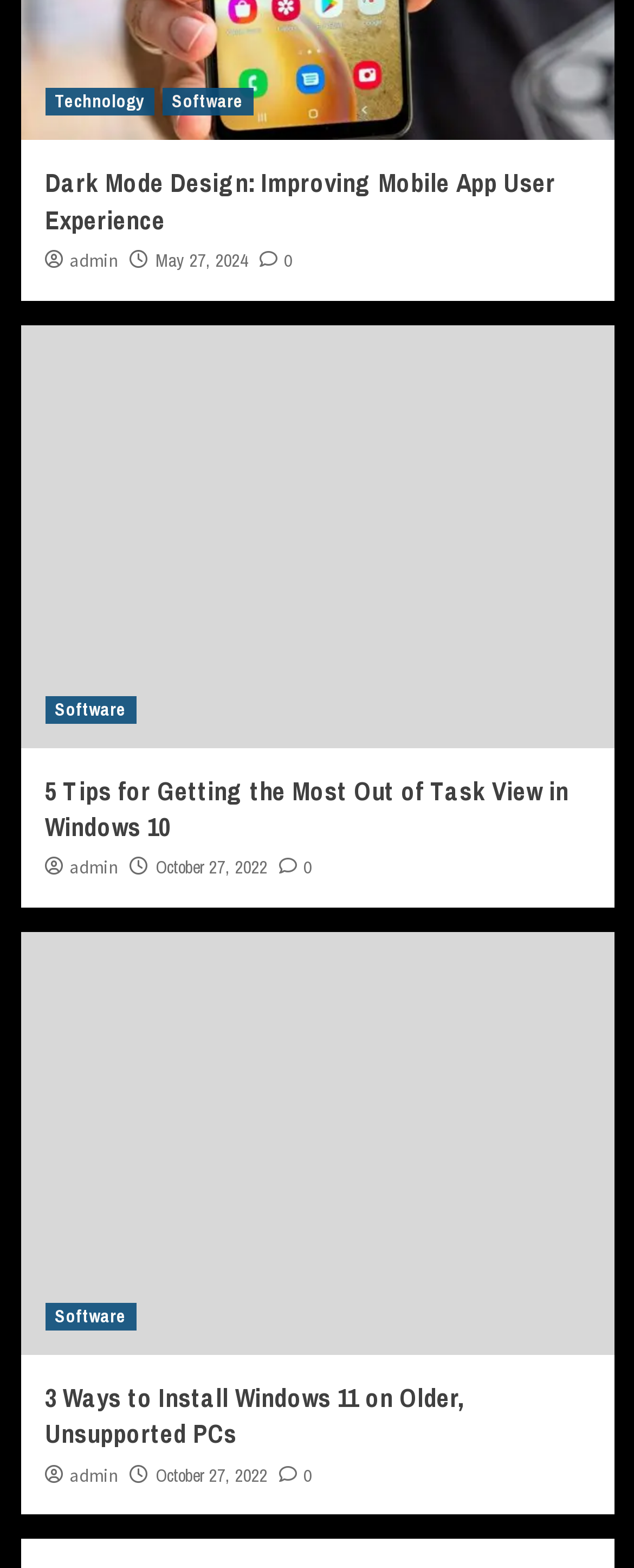Given the webpage screenshot, identify the bounding box of the UI element that matches this description: "0".

[0.44, 0.933, 0.491, 0.948]